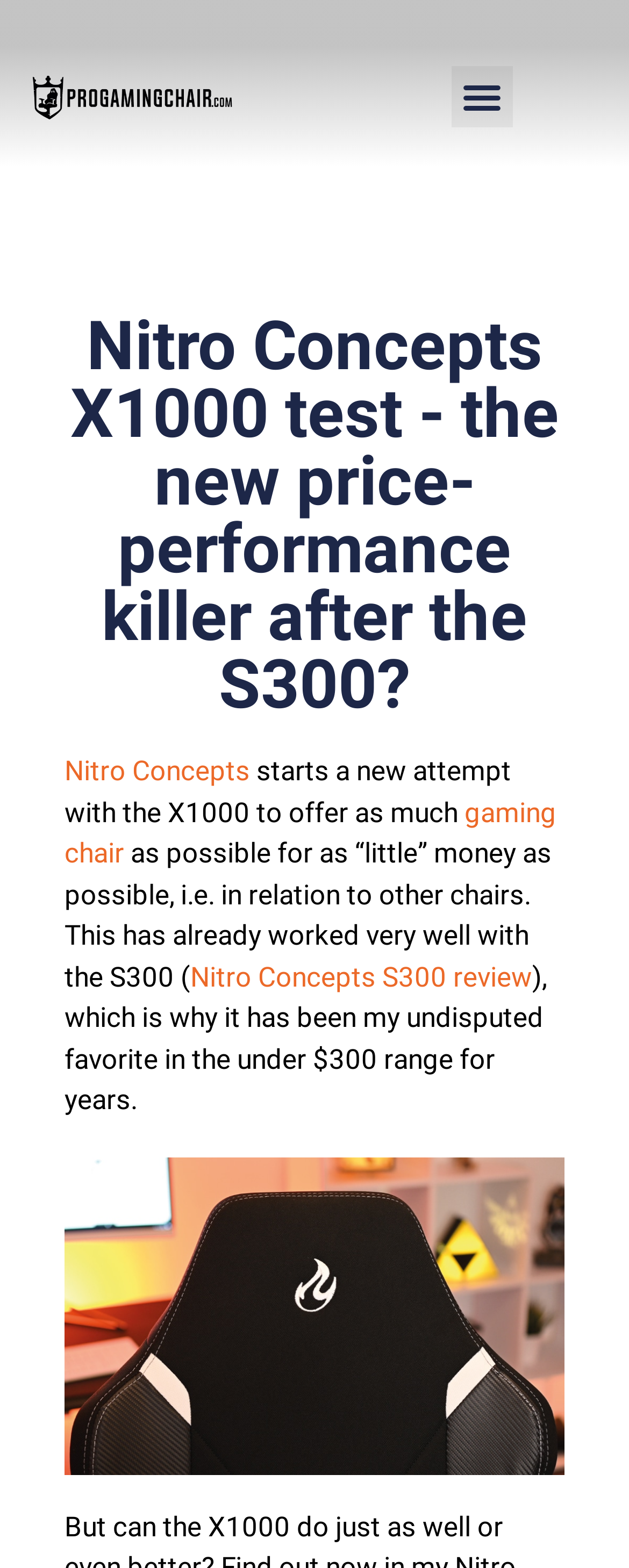Determine the title of the webpage and give its text content.

Nitro Concepts X1000 test - the new price-performance killer after the S300?